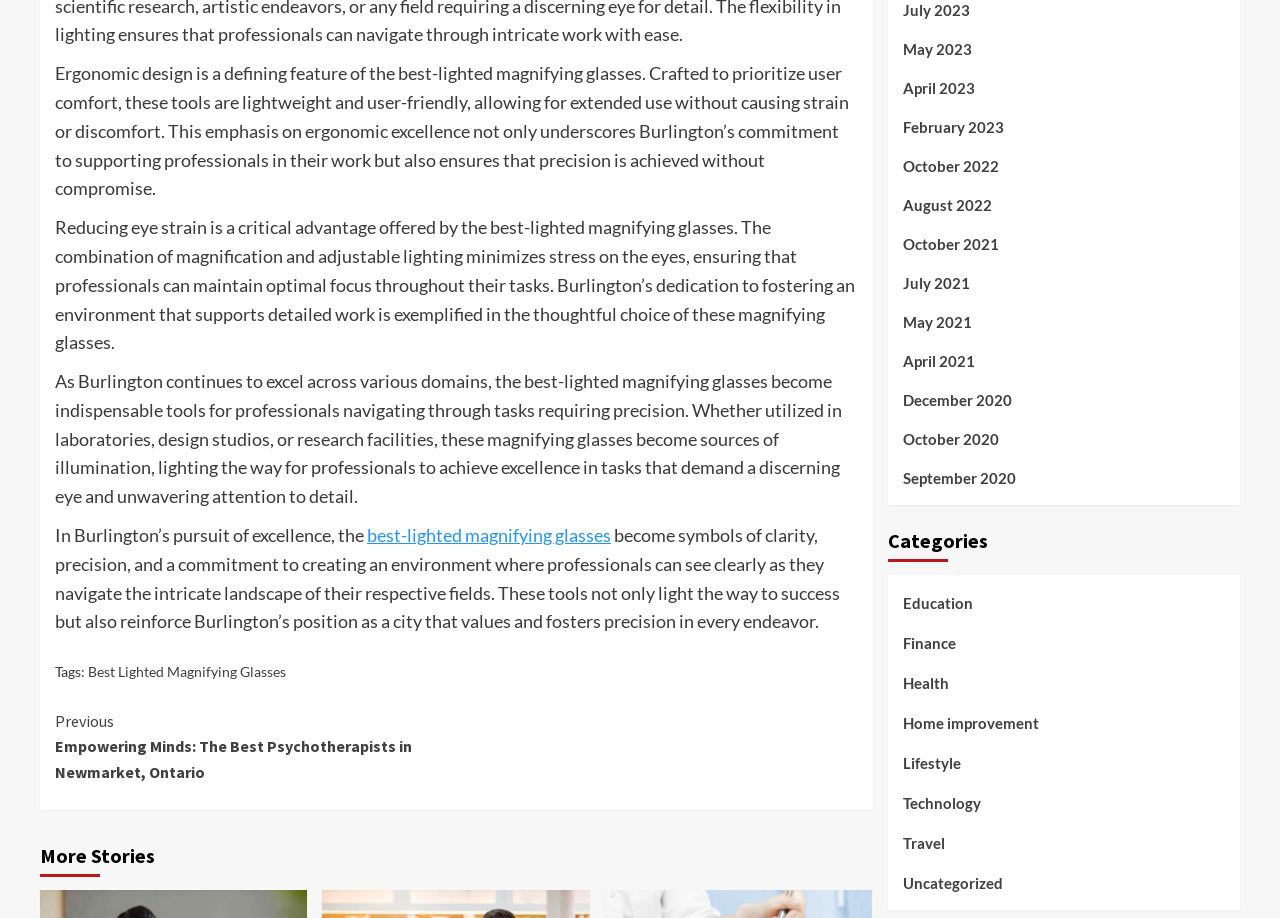Please identify the bounding box coordinates of the element's region that should be clicked to execute the following instruction: "Read more about 'Ergonomic design'". The bounding box coordinates must be four float numbers between 0 and 1, i.e., [left, top, right, bottom].

[0.043, 0.068, 0.663, 0.217]